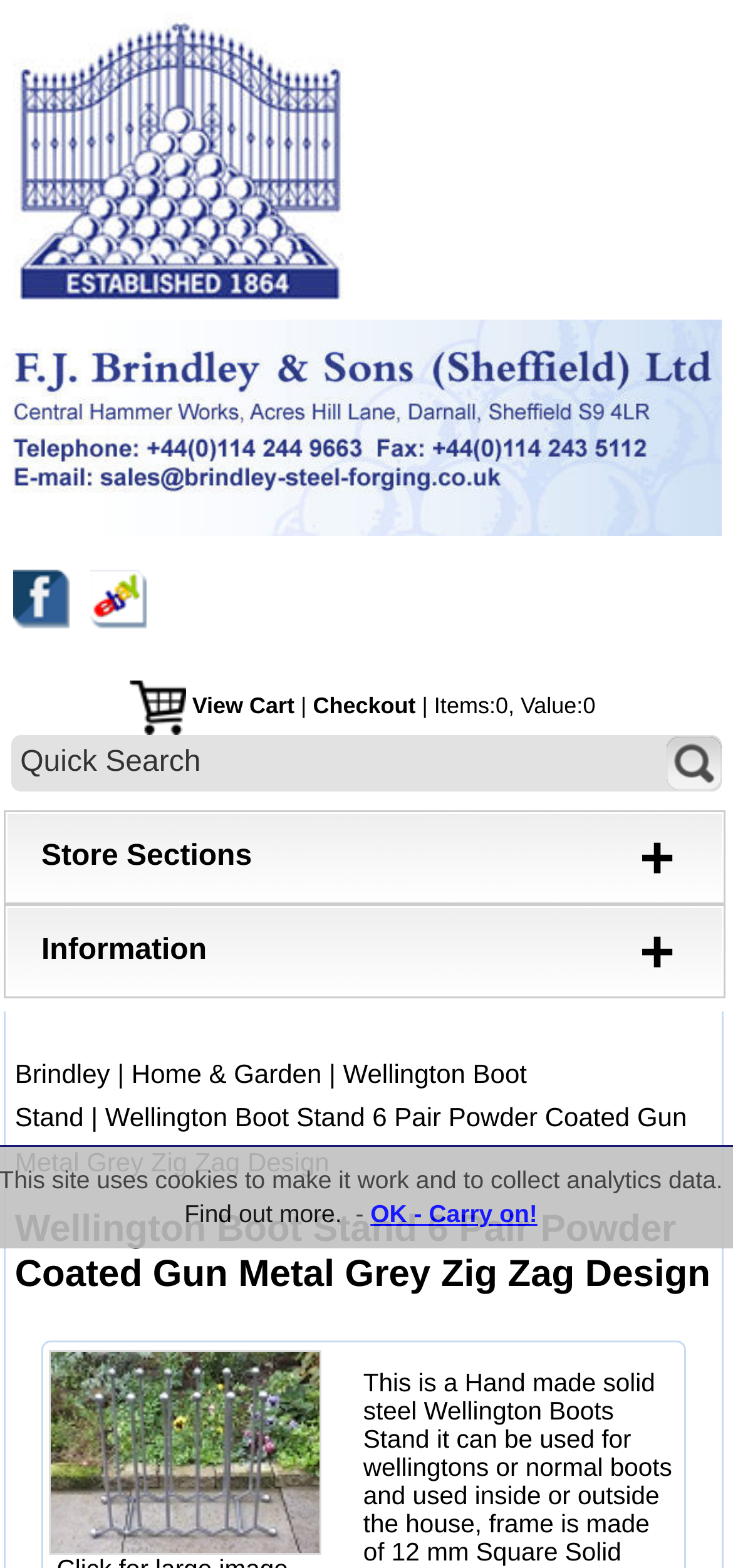Provide your answer to the question using just one word or phrase: What is the color of the Wellington Boot Stand?

Gun Metal Grey